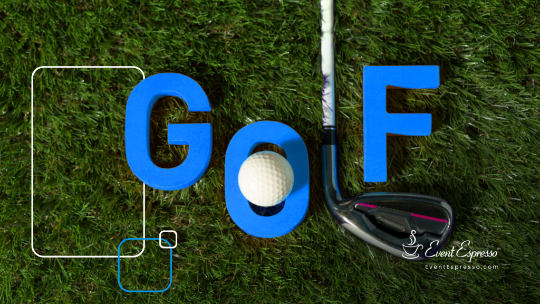What is the purpose of the geometric shapes?
Please ensure your answer is as detailed and informative as possible.

The geometric shapes in white and blue to the left of the composition add a modern touch to the display, which is centered around the word 'Golf'.